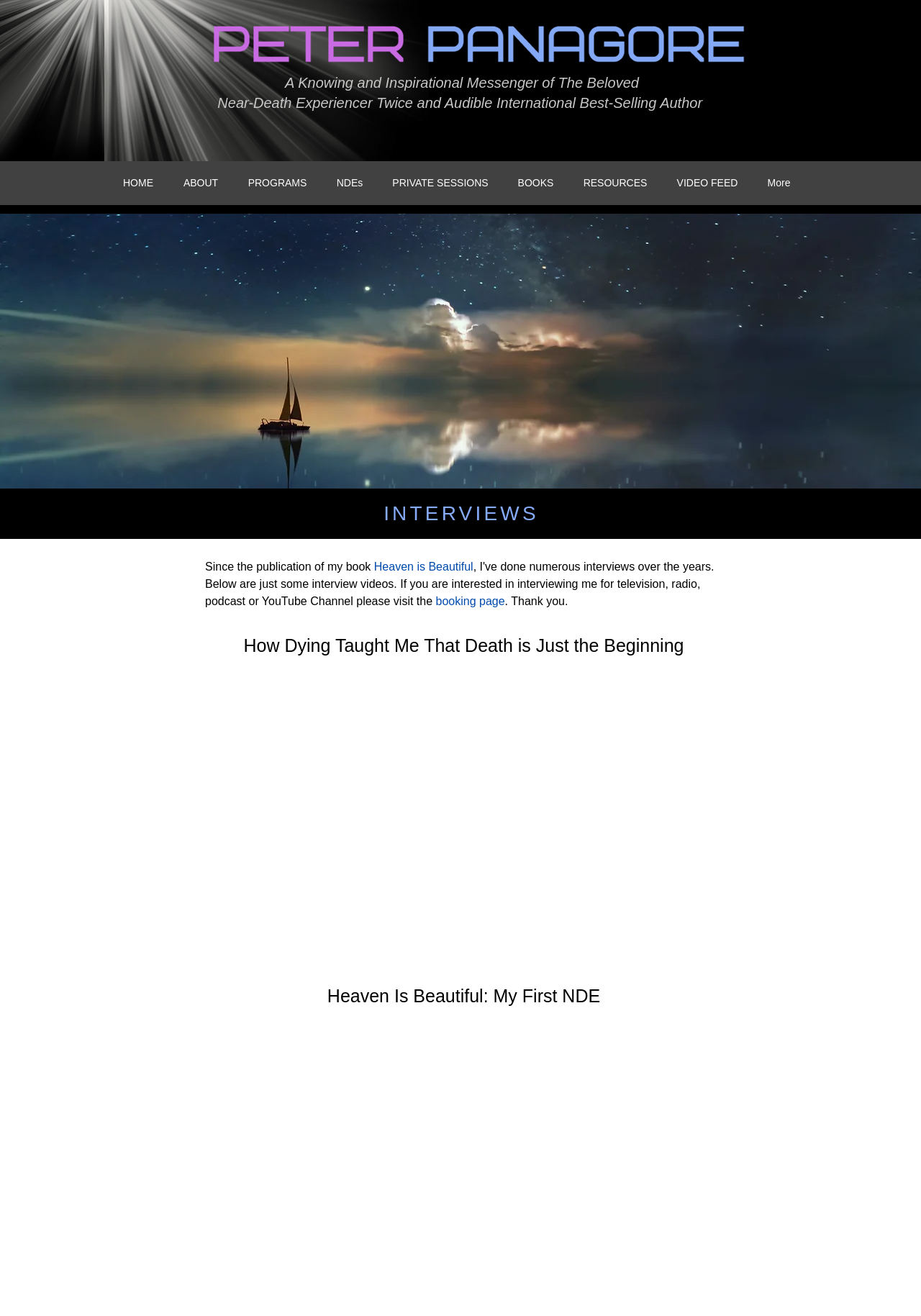Kindly determine the bounding box coordinates for the clickable area to achieve the given instruction: "Click the HOME link".

[0.117, 0.125, 0.183, 0.153]